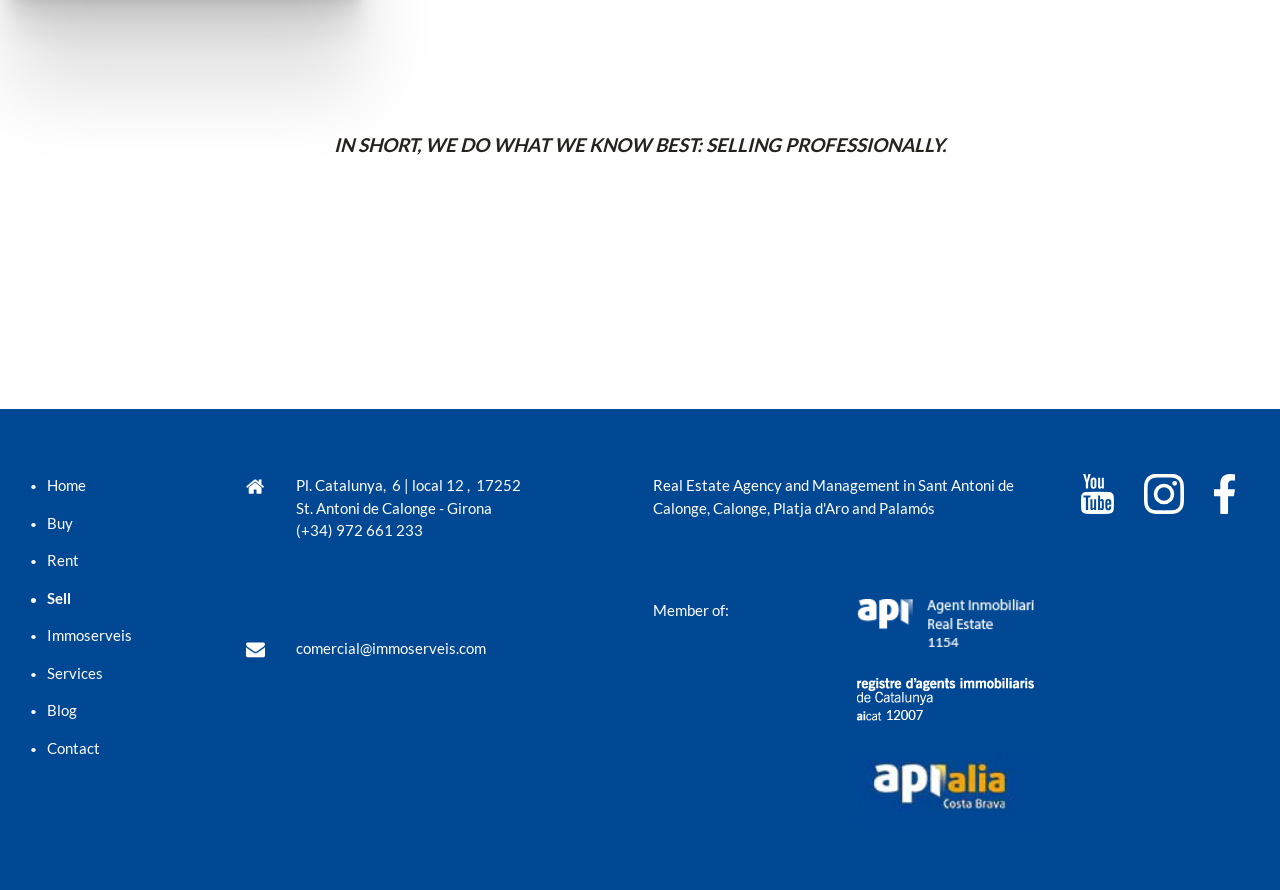What is the phone number for work?
Provide a short answer using one word or a brief phrase based on the image.

+34 972 661 233